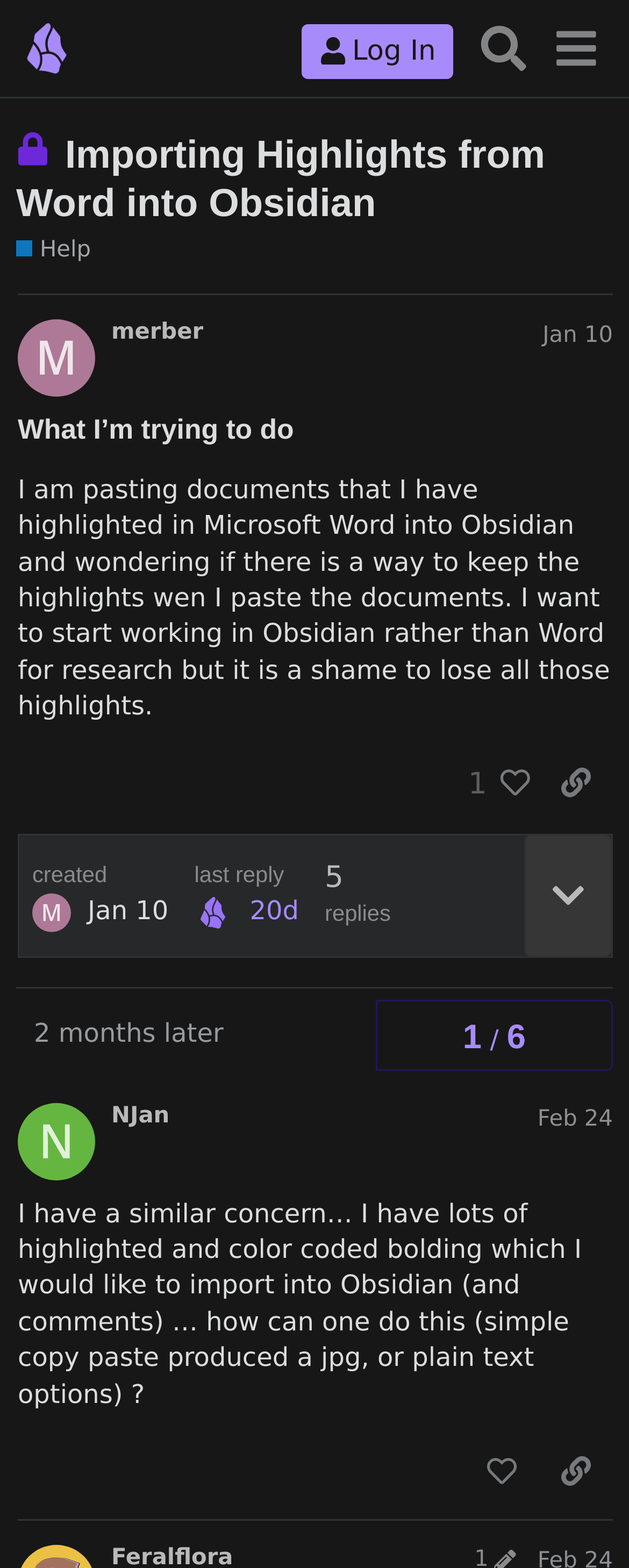Provide the bounding box coordinates of the HTML element this sentence describes: "1". The bounding box coordinates consist of four float numbers between 0 and 1, i.e., [left, top, right, bottom].

[0.709, 0.479, 0.856, 0.522]